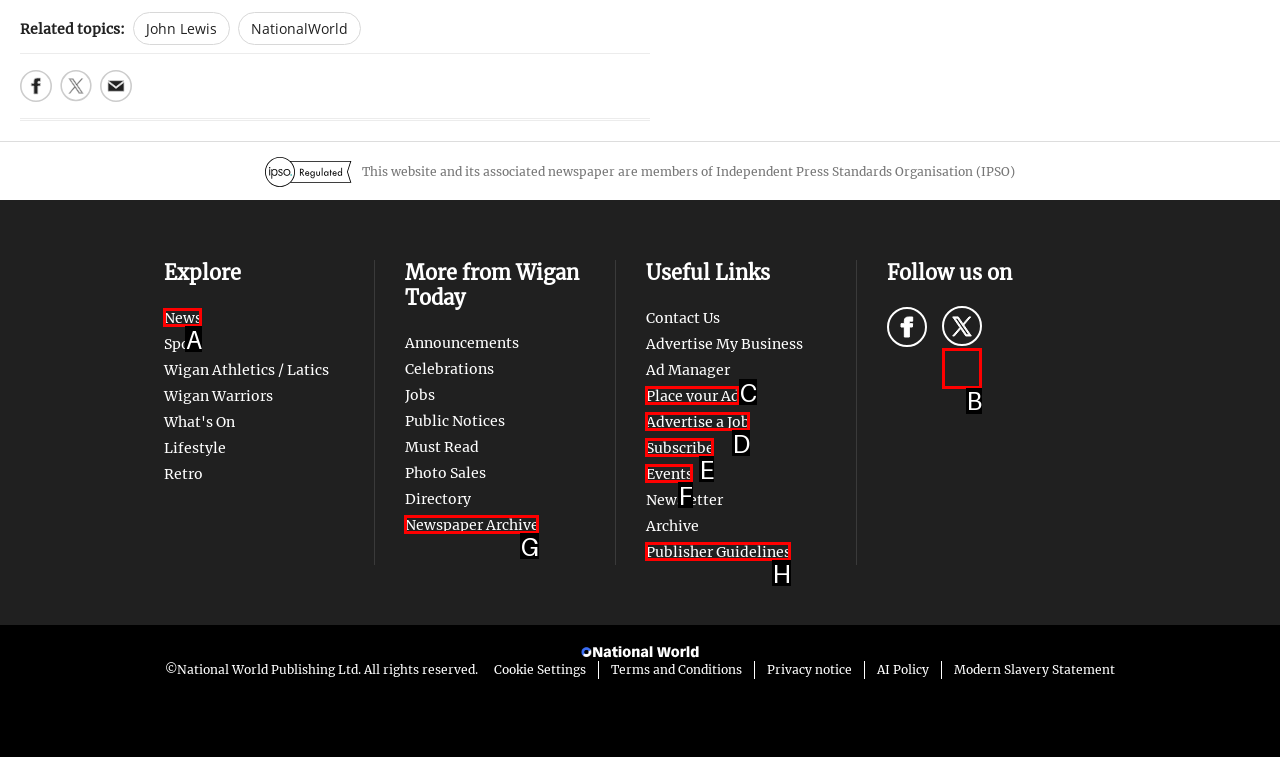Pick the HTML element that should be clicked to execute the task: Follow us on Twitter
Respond with the letter corresponding to the correct choice.

B